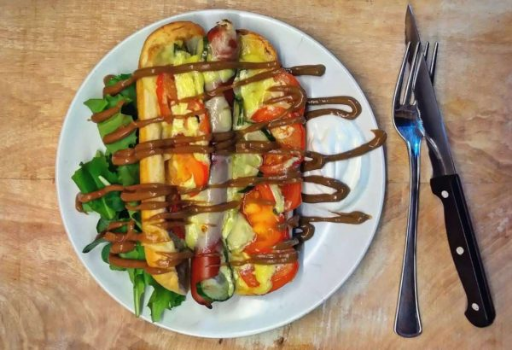Utilize the details in the image to thoroughly answer the following question: What is surrounding the hot dog?

According to the caption, 'Surrounding the hot dog is a bed of vibrant green lettuce, adding a refreshing touch to the presentation', which implies that the hot dog is surrounded by vibrant green lettuce.